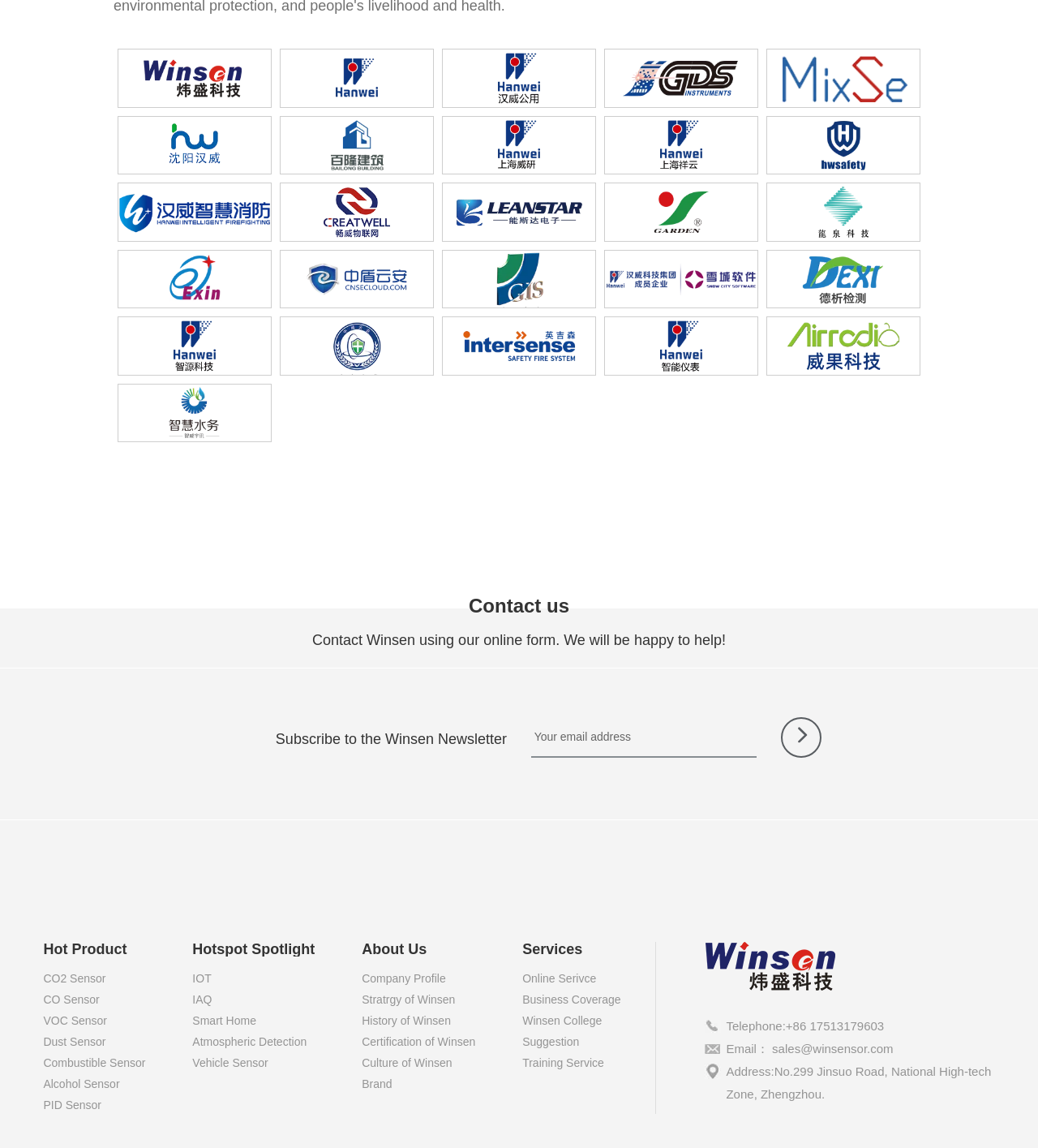What is the name of the company profile link?
Answer the question with as much detail as you can, using the image as a reference.

The 'Company Profile' link is located under the 'About Us' category, which is a section on the webpage that provides information about the company.